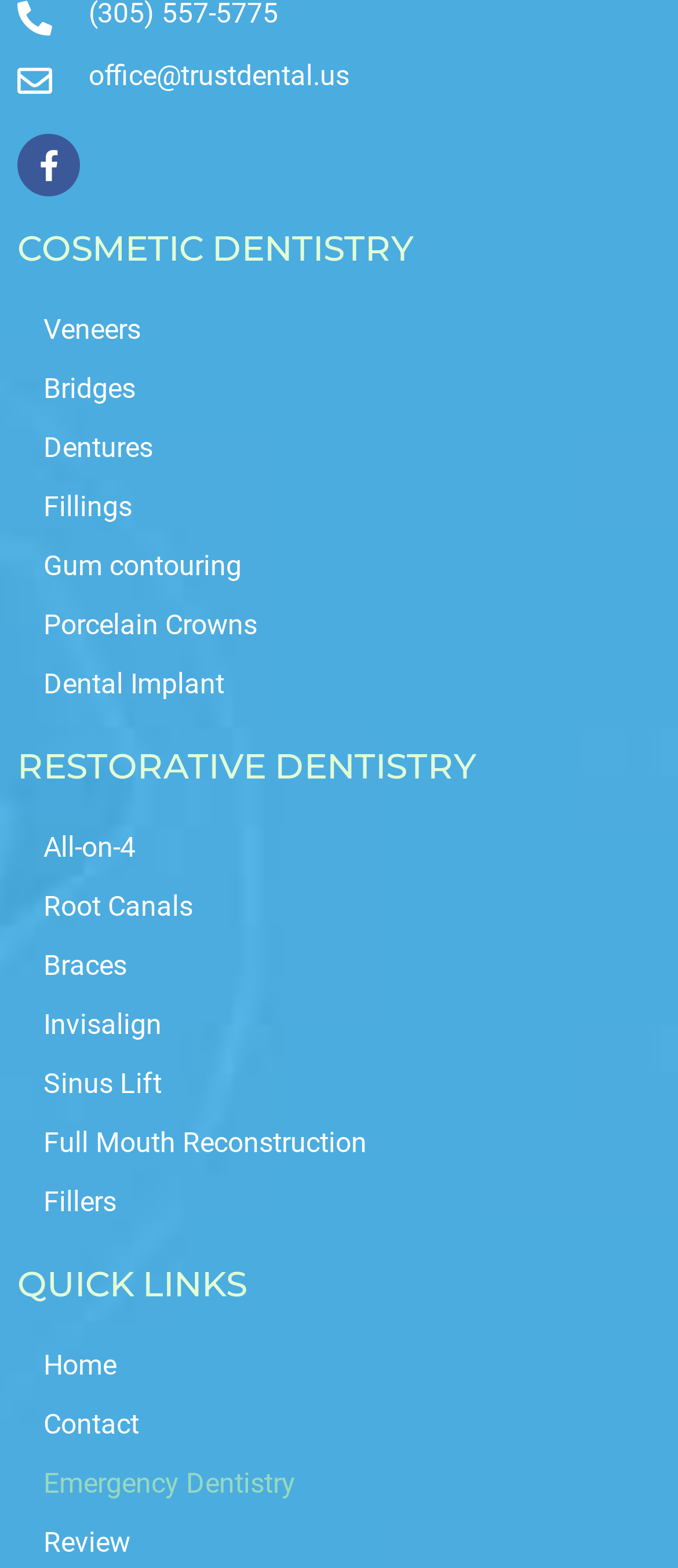Based on the image, provide a detailed response to the question:
What is the last type of restorative dentistry service listed?

The webpage lists several types of restorative dentistry services, and the last one listed is 'Full Mouth Reconstruction'.